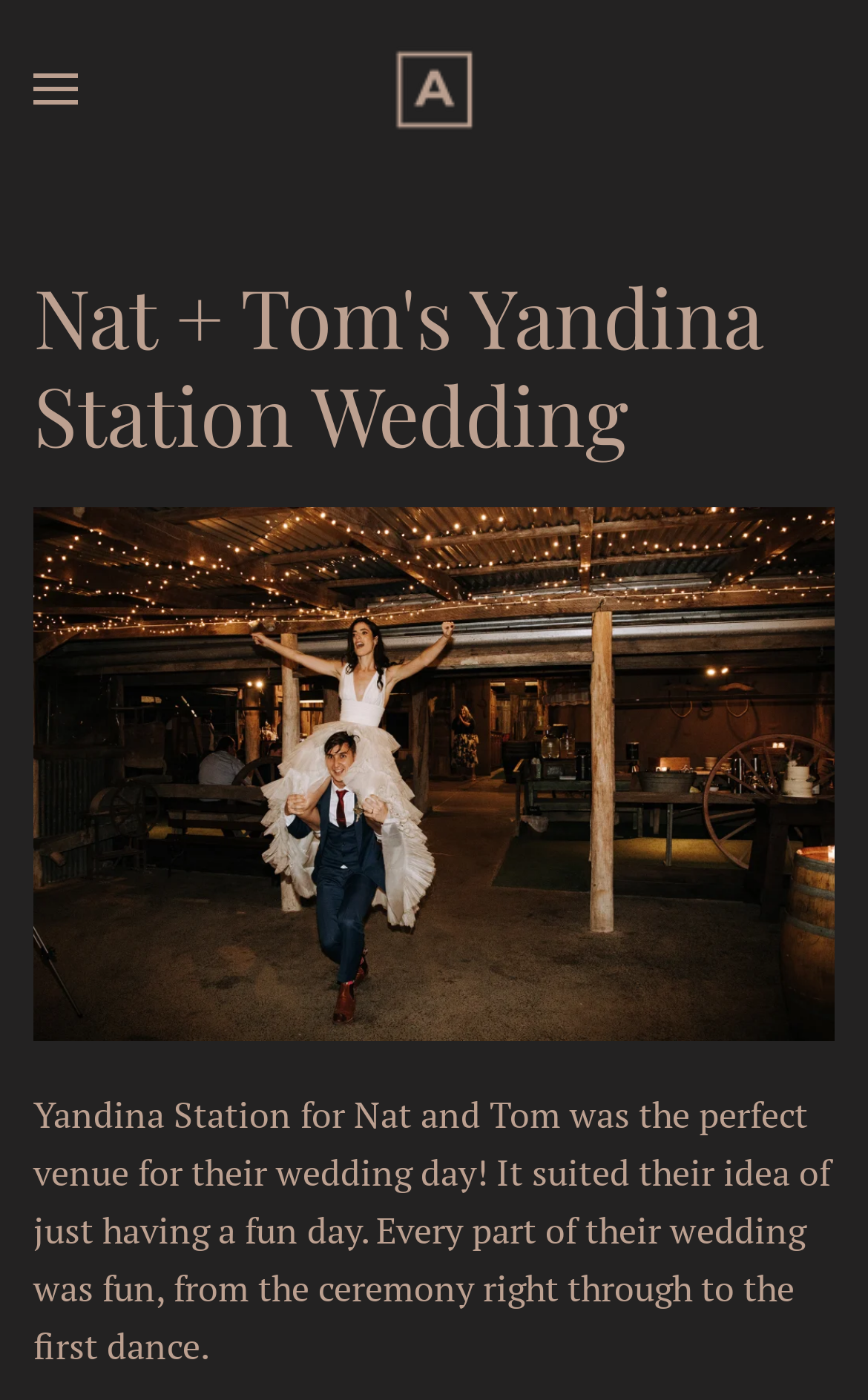Answer the following inquiry with a single word or phrase:
What is the location of the wedding?

Sunshine Coast